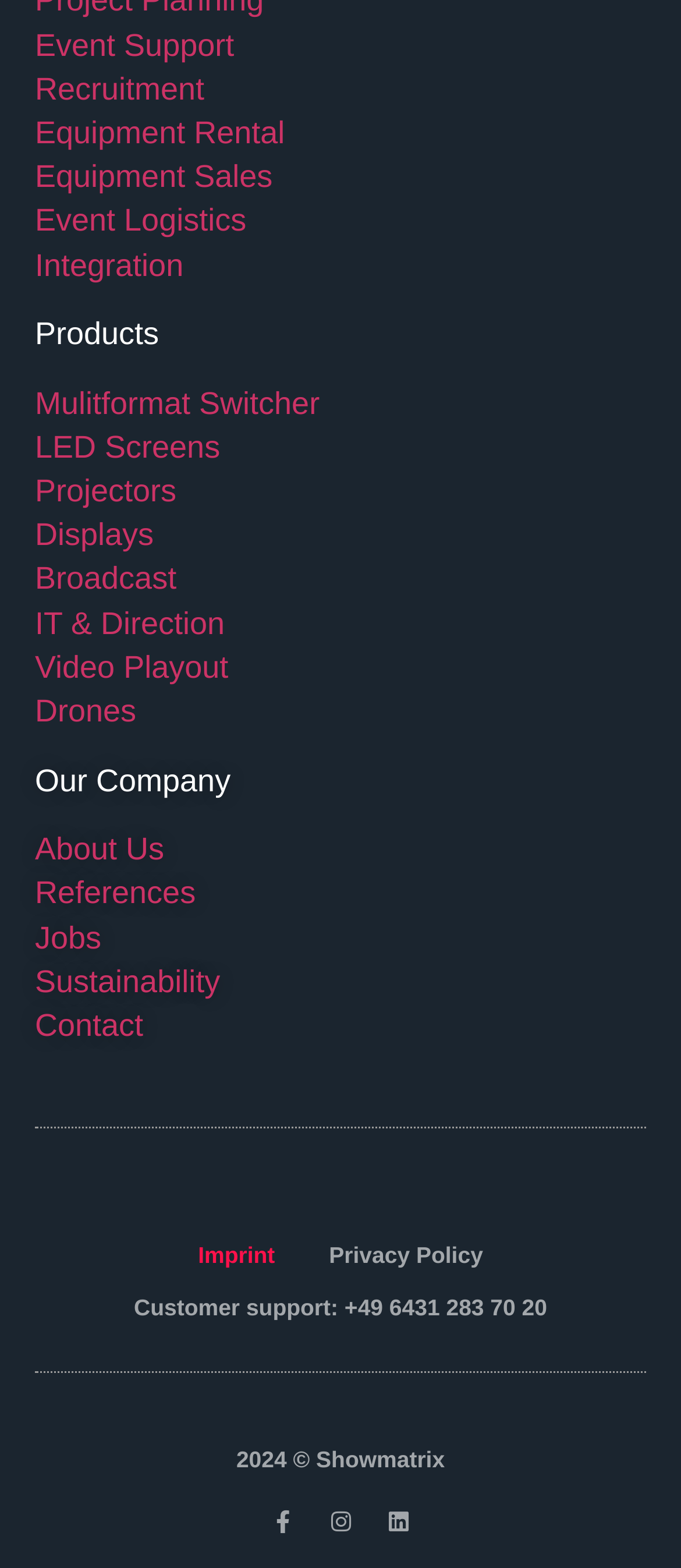Based on the element description References, identify the bounding box coordinates for the UI element. The coordinates should be in the format (top-left x, top-left y, bottom-right x, bottom-right y) and within the 0 to 1 range.

[0.051, 0.559, 0.287, 0.581]